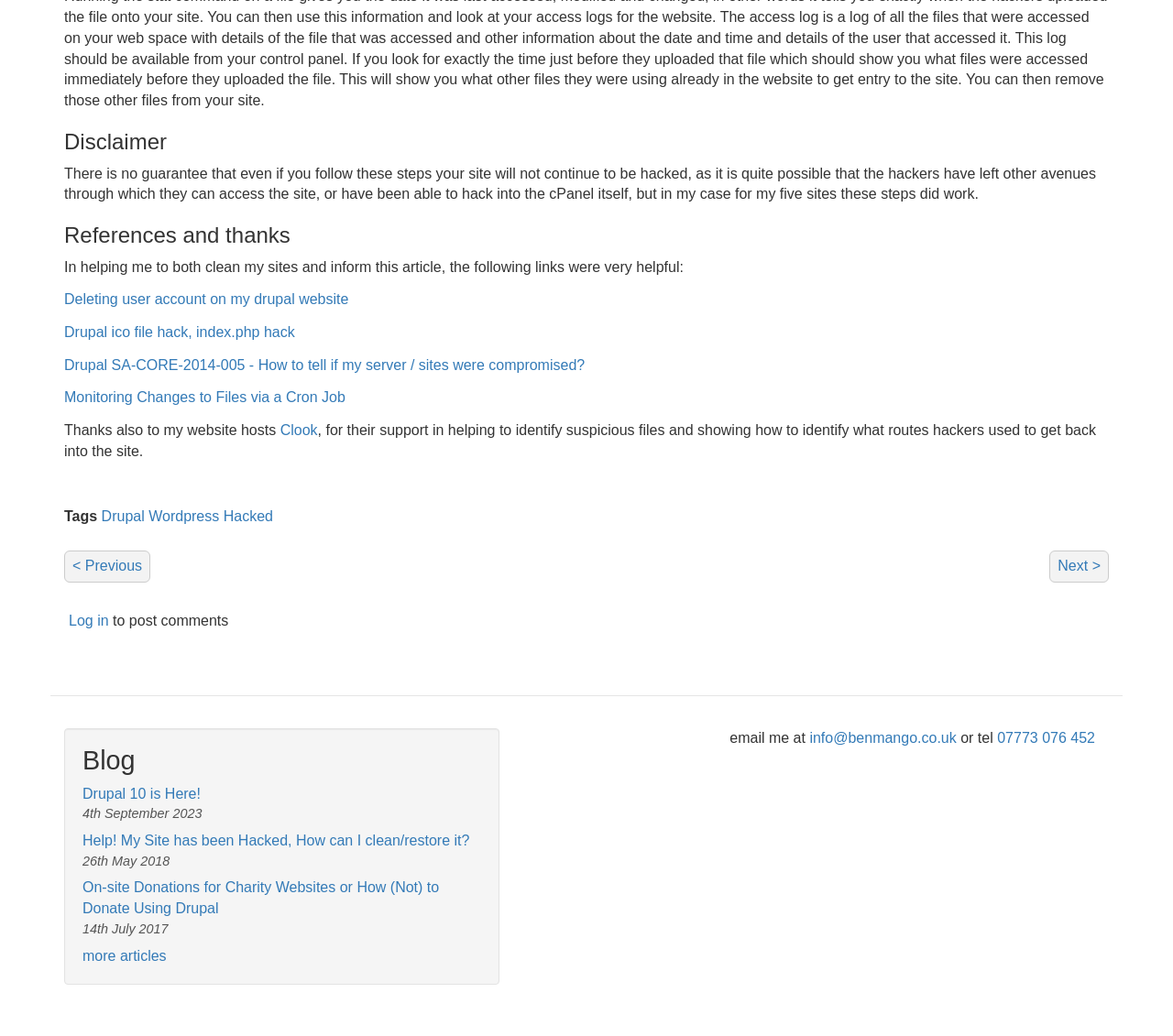Please identify the coordinates of the bounding box that should be clicked to fulfill this instruction: "Click on 'Log in'".

[0.059, 0.592, 0.093, 0.607]